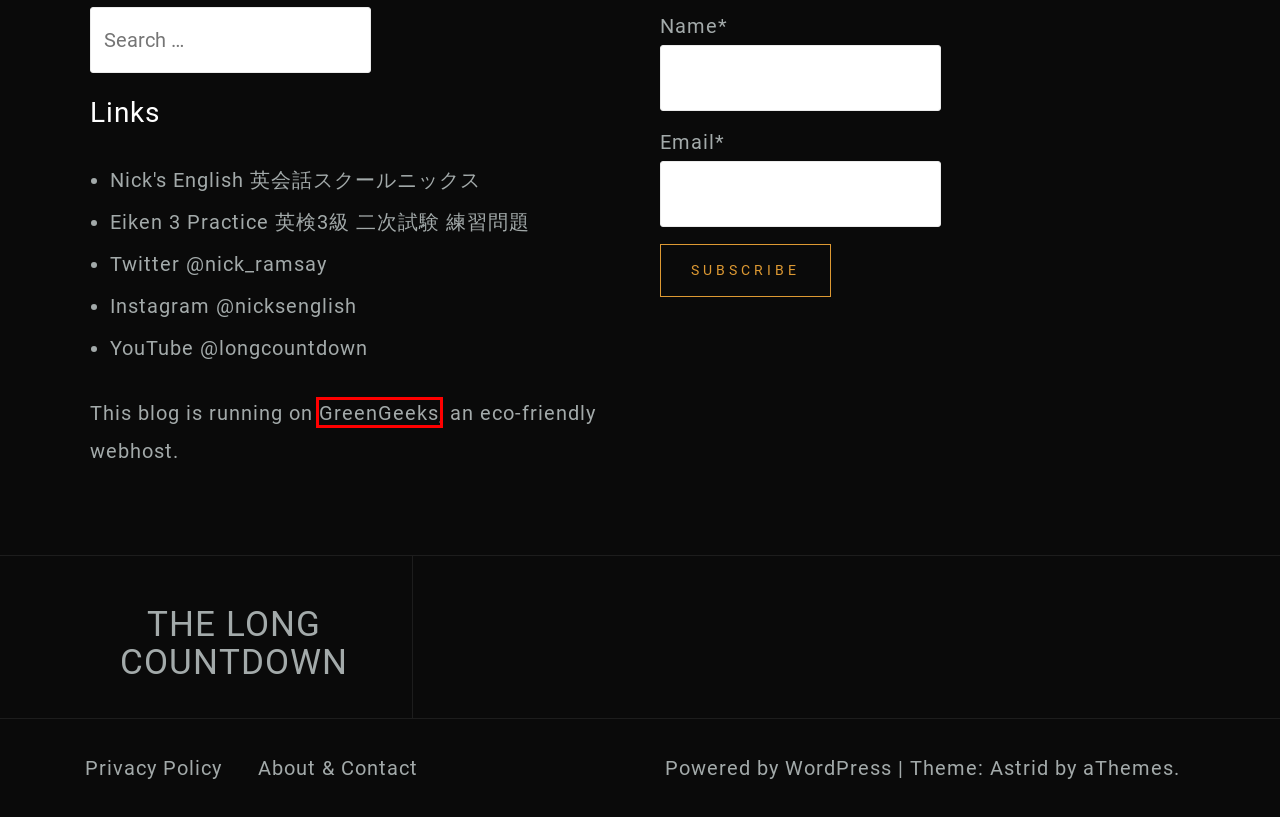Given a screenshot of a webpage with a red bounding box, please pick the webpage description that best fits the new webpage after clicking the element inside the bounding box. Here are the candidates:
A. 英検® オリジナル練習問題 « 英会話スクールニックス
B. My house is a Daiwa house – THE LONG COUNTDOWN
C. Nick Ramsay – THE LONG COUNTDOWN
D. 英会話スクールニックス - 各務原市にある英会話教室
E. Blog Tool, Publishing Platform, and CMS – WordPress.org
F. About & Contact – THE LONG COUNTDOWN
G. Sydney: Fast & Customizable WordPress Theme
H. GreenGeeks® | Fast, Secure and Eco-friendly Hosting

H